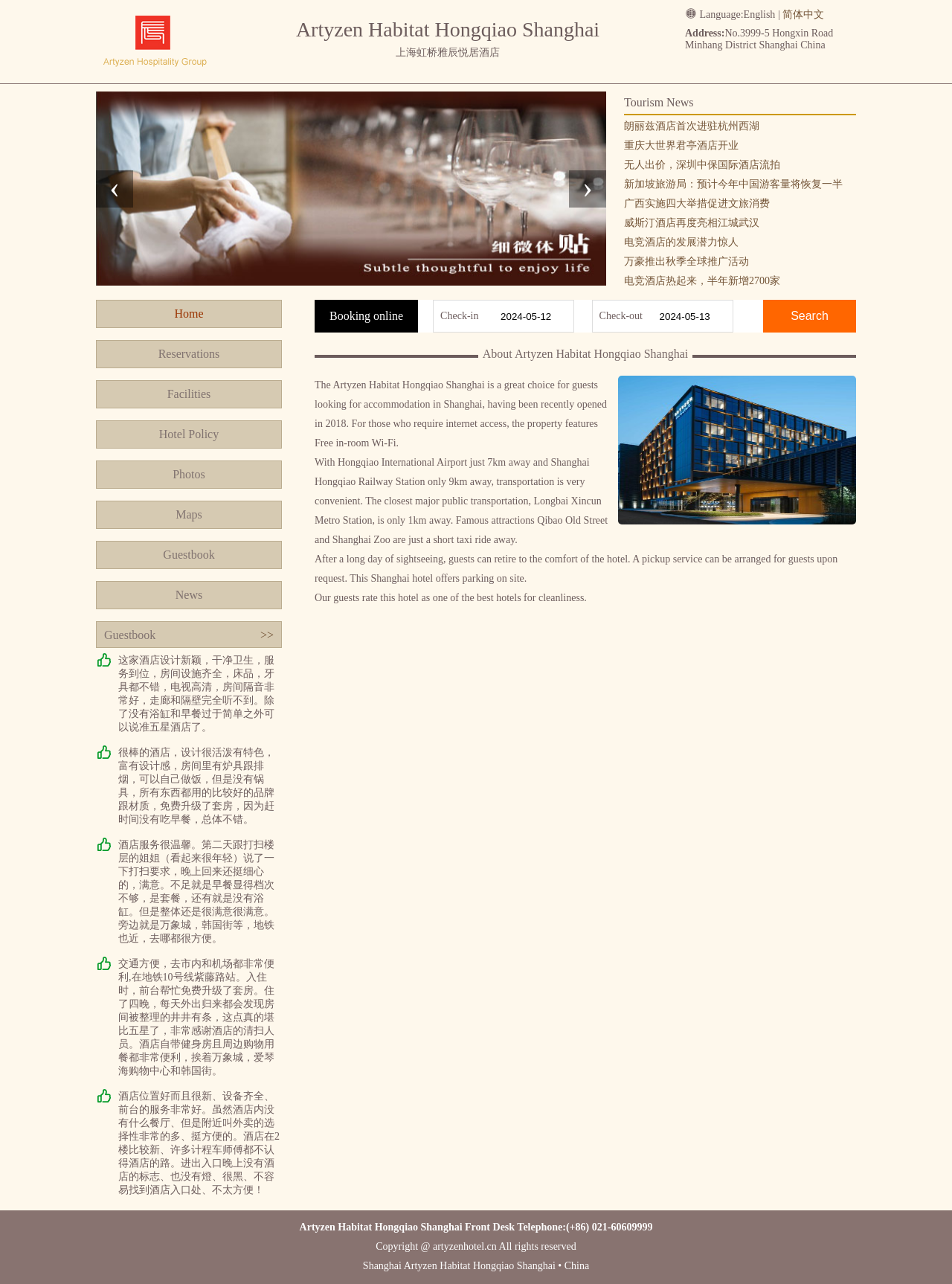Determine the bounding box coordinates for the area you should click to complete the following instruction: "Click the 'Home' link".

[0.101, 0.233, 0.296, 0.256]